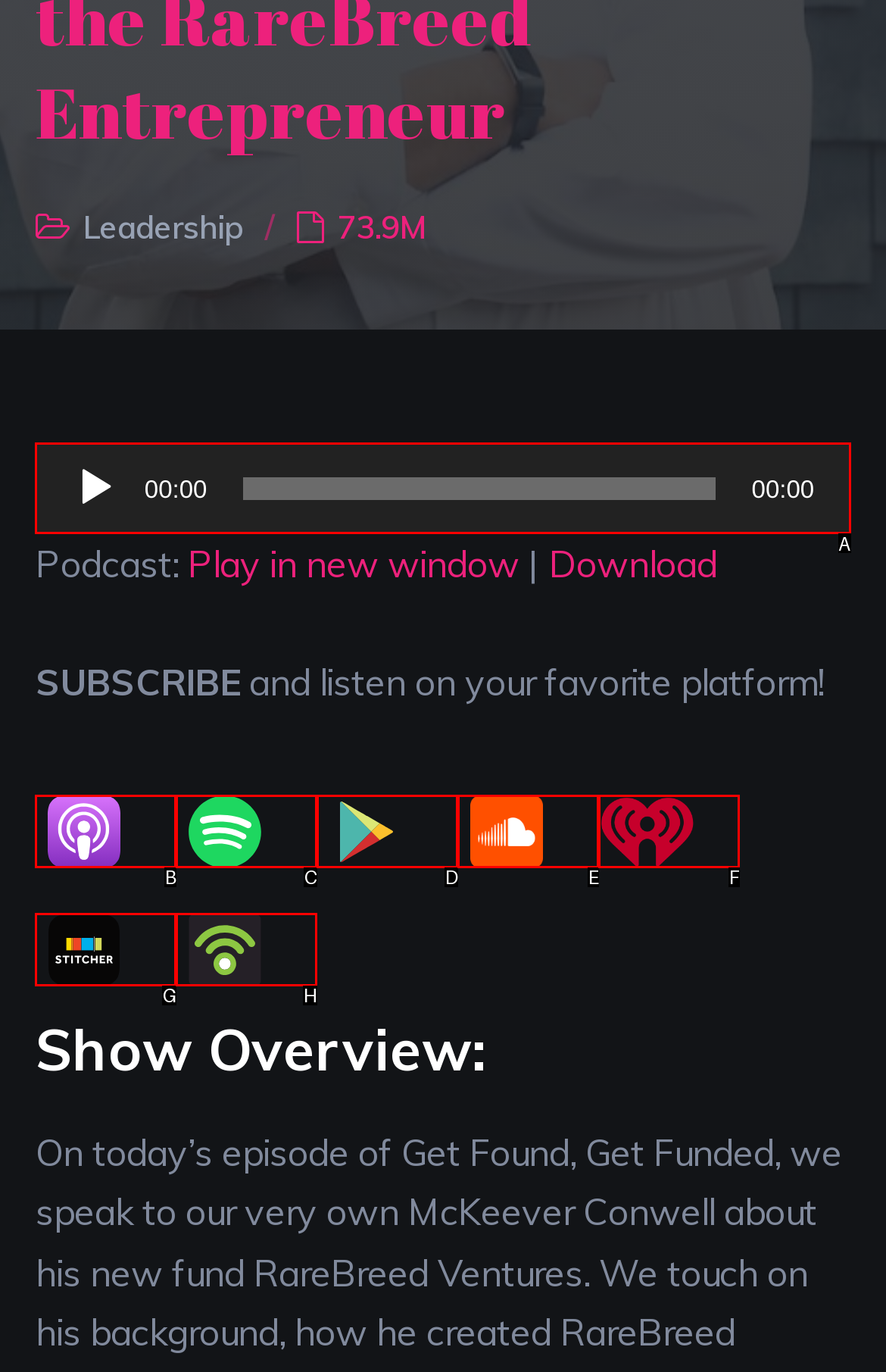Select the letter of the HTML element that best fits the description: 00:00 00:00
Answer with the corresponding letter from the provided choices.

A